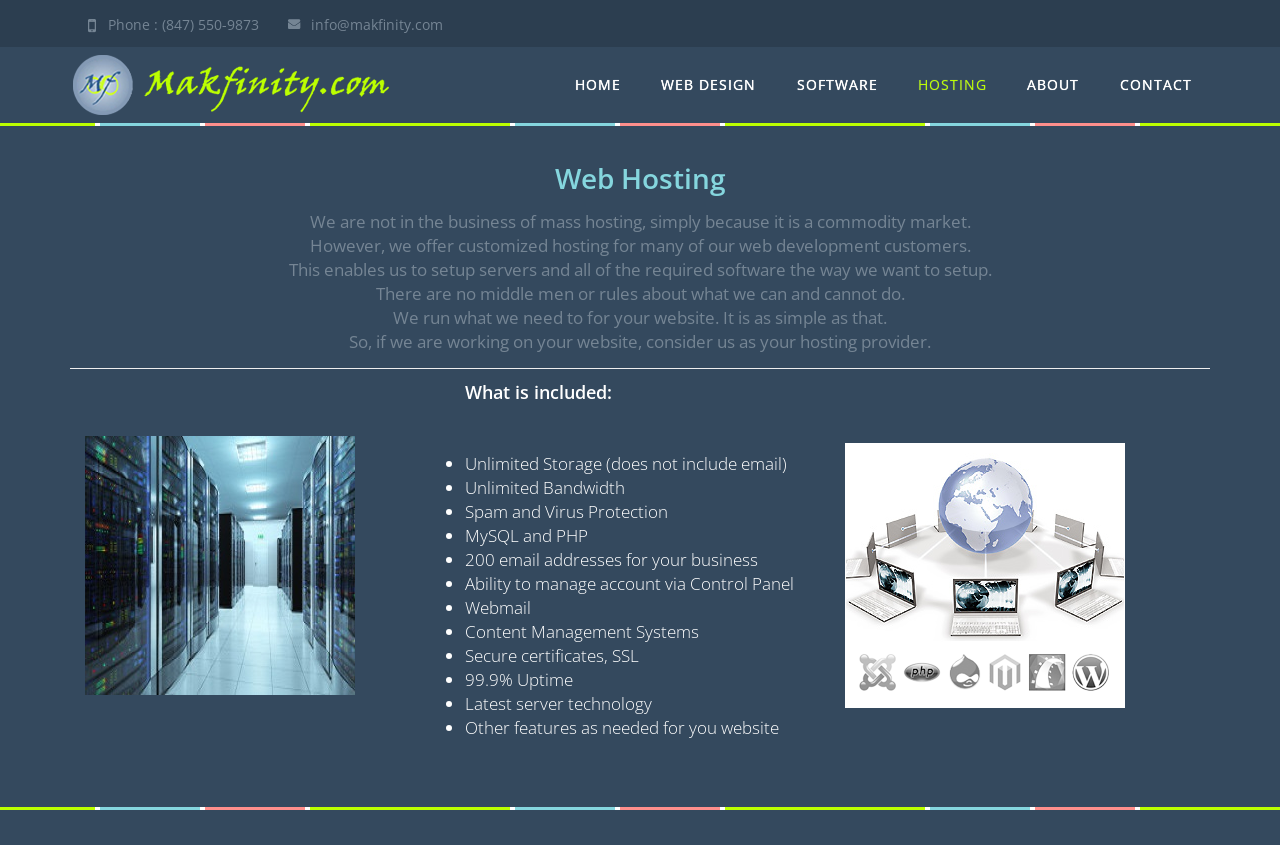How many email addresses are included in Makfinity's hosting service?
Please provide a comprehensive answer based on the information in the image.

I found the number of email addresses included in Makfinity's hosting service by looking at the static text element with the text '200 email addresses for your business' under the heading 'What is included:' on the webpage.